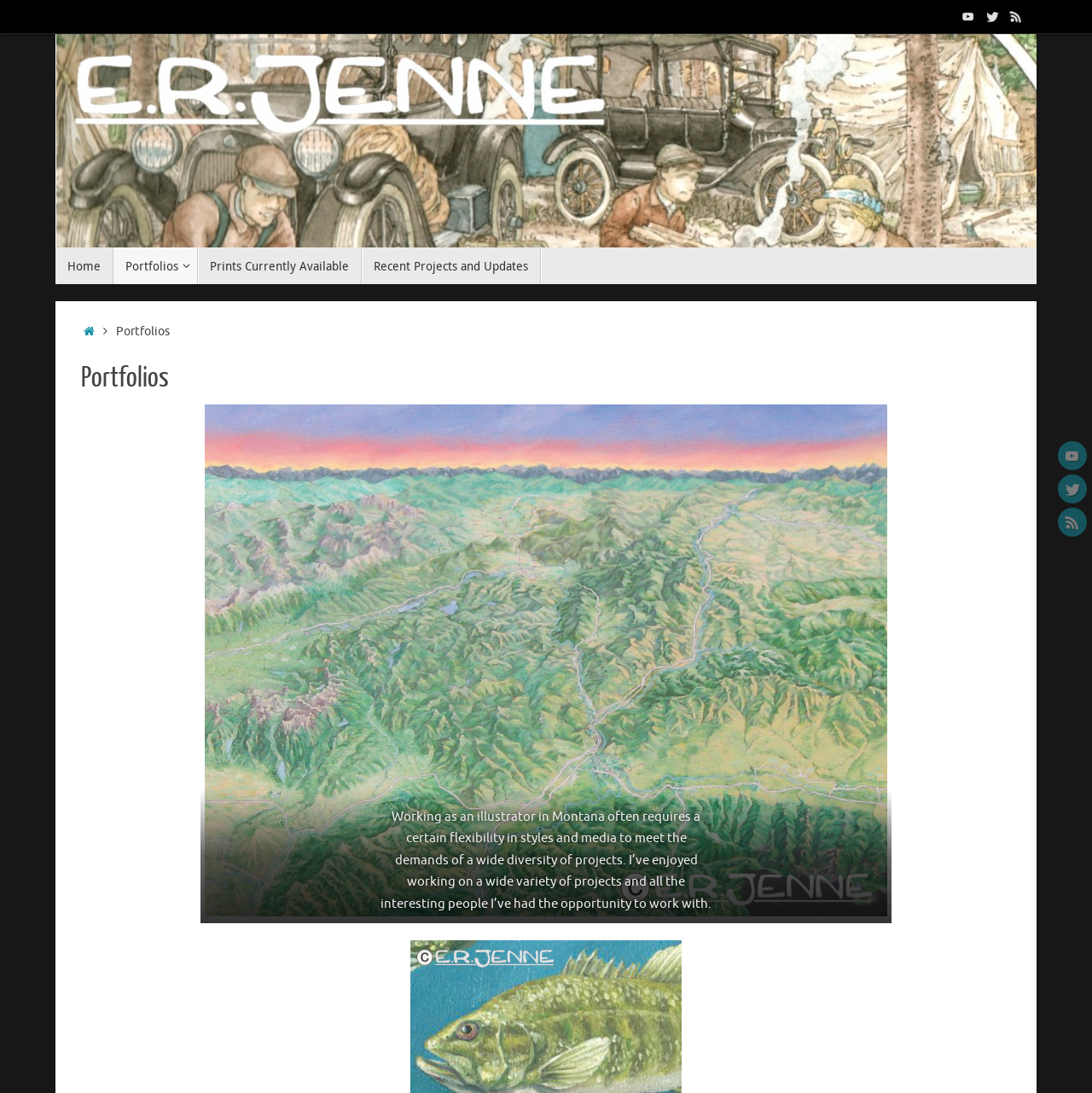Pinpoint the bounding box coordinates of the clickable element to carry out the following instruction: "go to Home."

[0.051, 0.226, 0.104, 0.26]